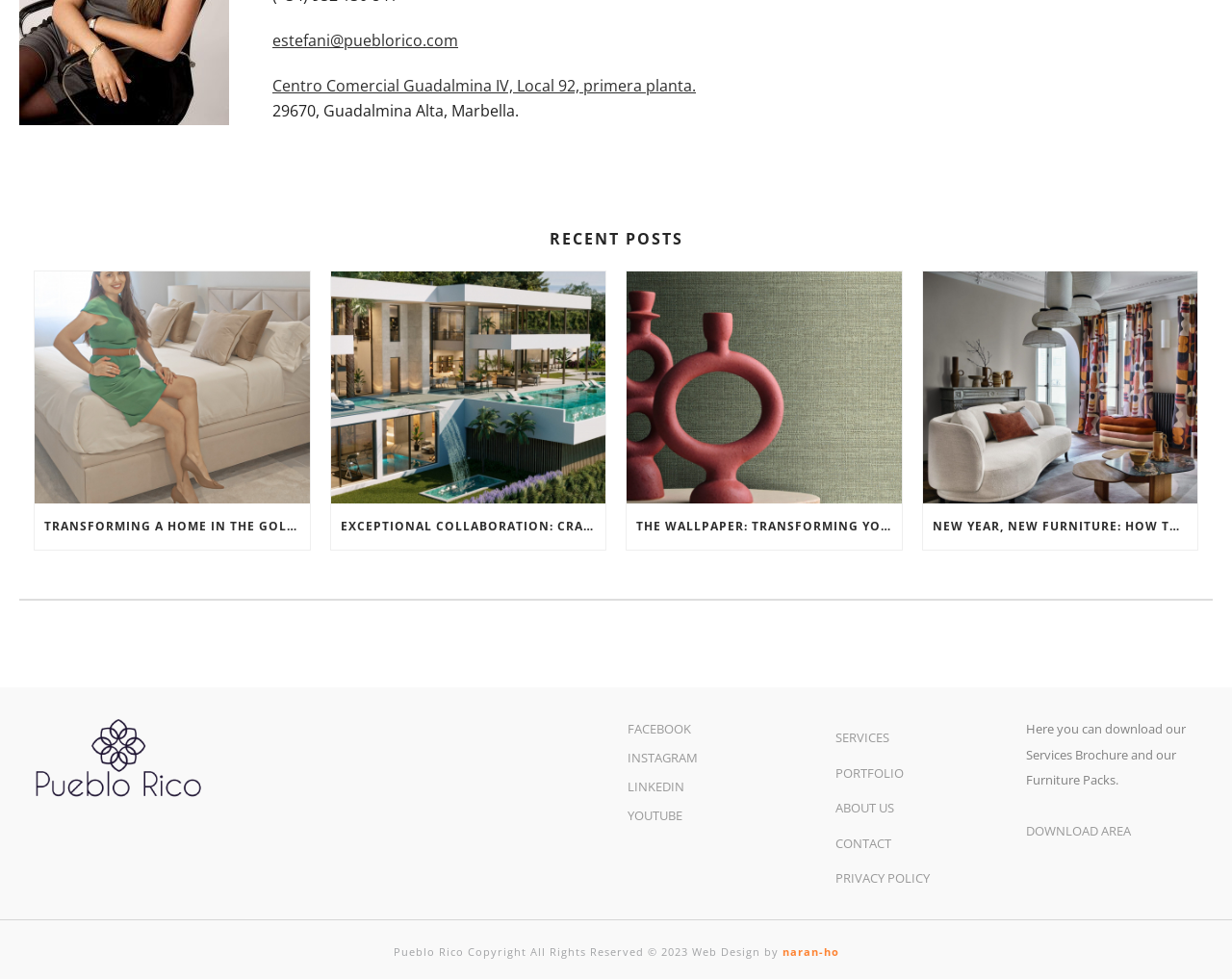Can you show the bounding box coordinates of the region to click on to complete the task described in the instruction: "Download services brochure"?

[0.833, 0.84, 0.918, 0.858]